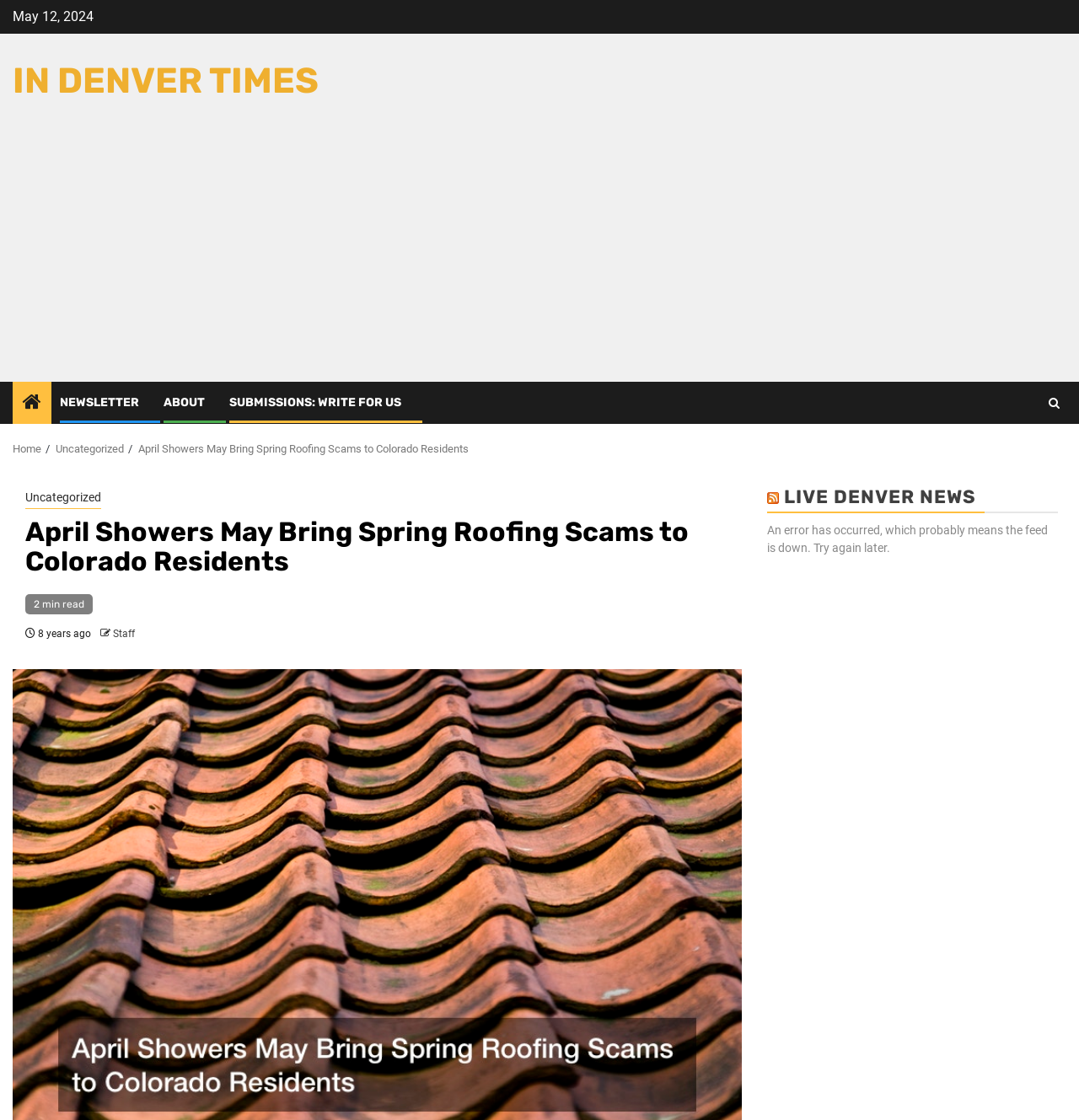Extract the bounding box of the UI element described as: "Live Denver News".

[0.727, 0.433, 0.905, 0.453]